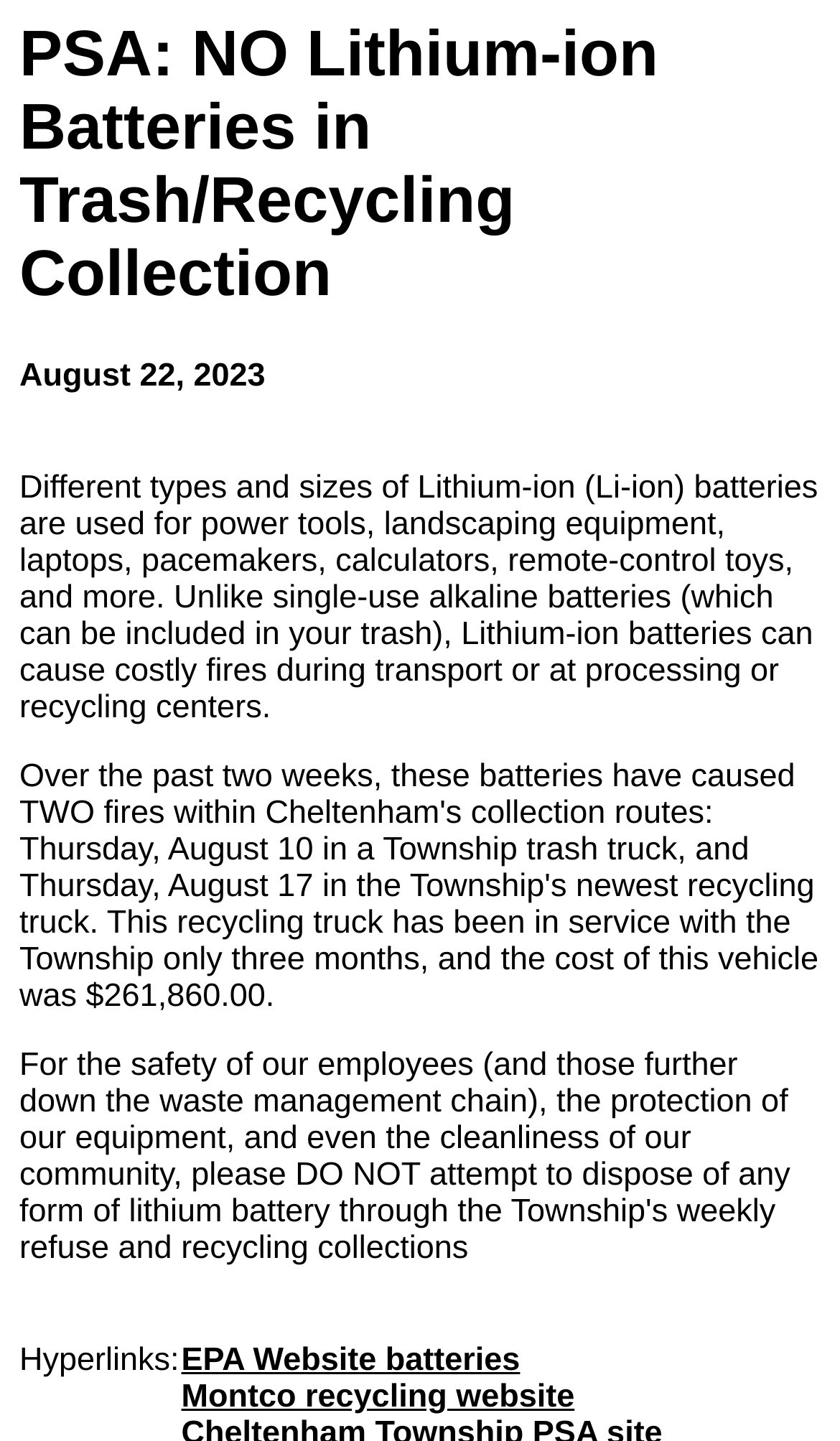Please provide a detailed answer to the question below based on the screenshot: 
What is the purpose of not disposing of Lithium-ion batteries through the Township's weekly refuse and recycling collections?

The webpage states that not disposing of Lithium-ion batteries through the Township's weekly refuse and recycling collections is for the safety of employees, the protection of equipment, and even the cleanliness of the community.